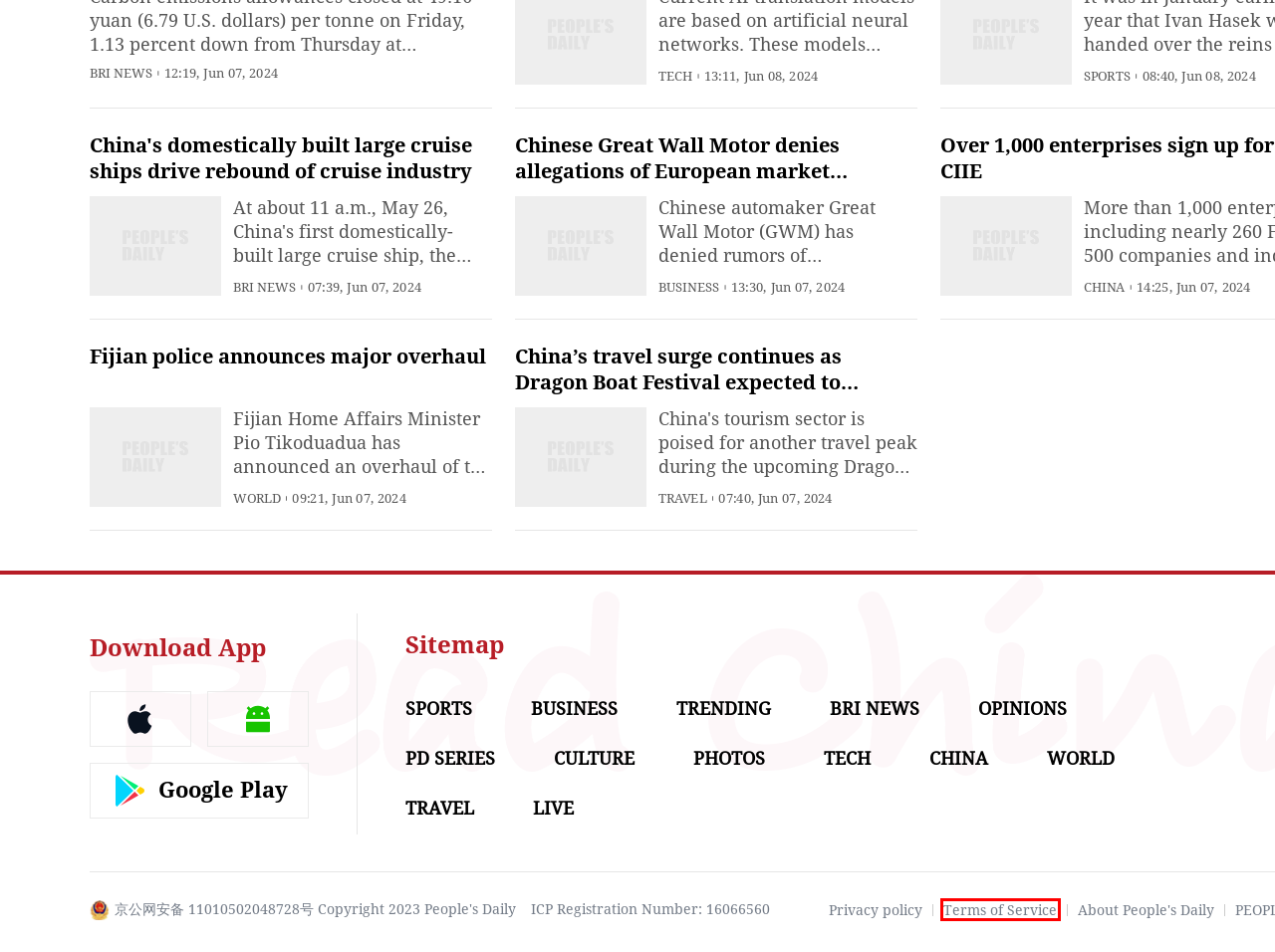Given a webpage screenshot featuring a red rectangle around a UI element, please determine the best description for the new webpage that appears after the element within the bounding box is clicked. The options are:
A. About PeopleDaily
B. Privacy policy
C. People's Daily官方下载-People's Daily app 最新版本免费下载-应用宝官网
D. People's Daily
E. About Us
F. 全国互联网安全管理平台
G. ‎People's Daily-News from China on the App Store
H. People's Daily English language App - Homepage - Breaking News, China News, World News and Video

E